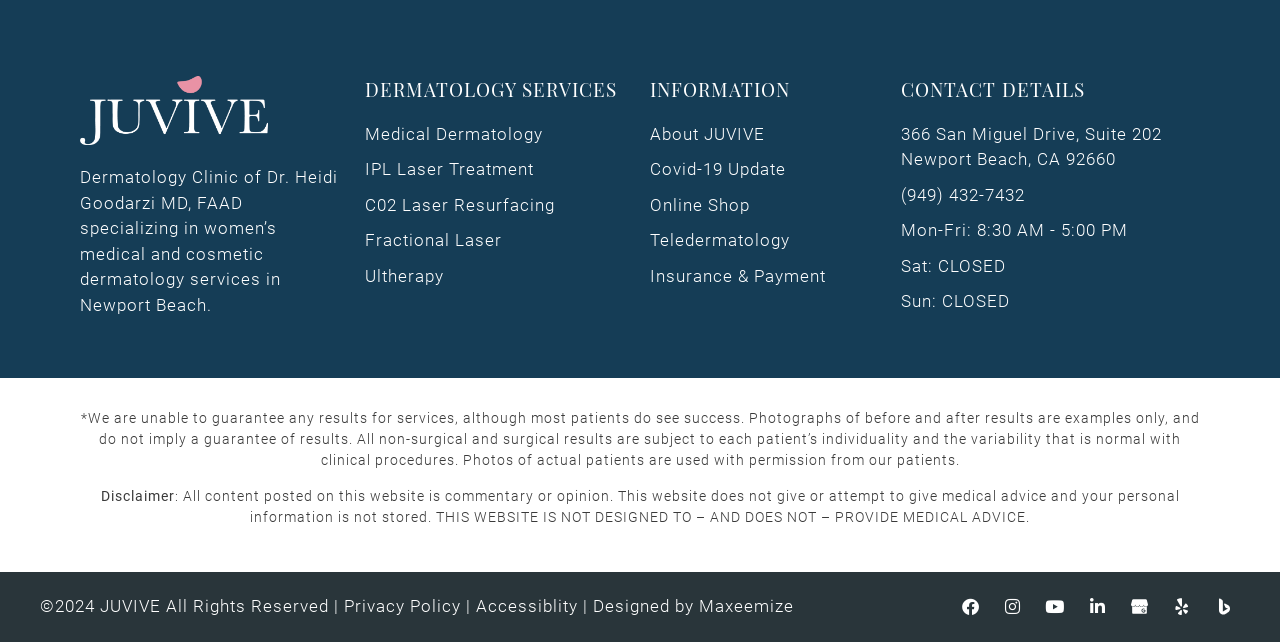Refer to the image and offer a detailed explanation in response to the question: What is the name of the dermatology clinic?

The name of the dermatology clinic can be found in the logo at the top of the webpage, which is an image with the text 'JUVIVE Dermatology - Women & Pediatric Dermatologist in Orange County - White Logo'.